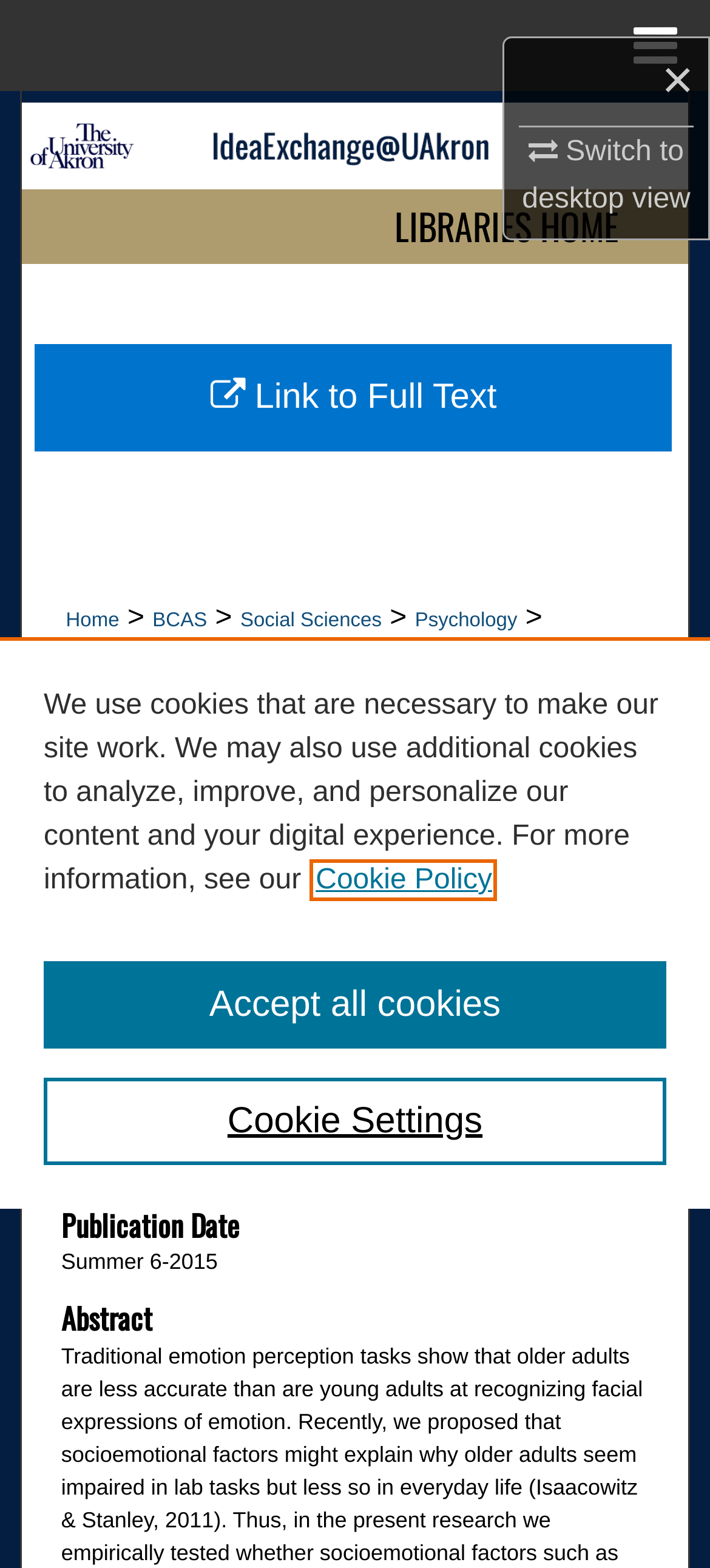What is the name of the research paper?
Relying on the image, give a concise answer in one word or a brief phrase.

Caring More and Knowing More Reduces Age-Related Differences in Emotion Perception.